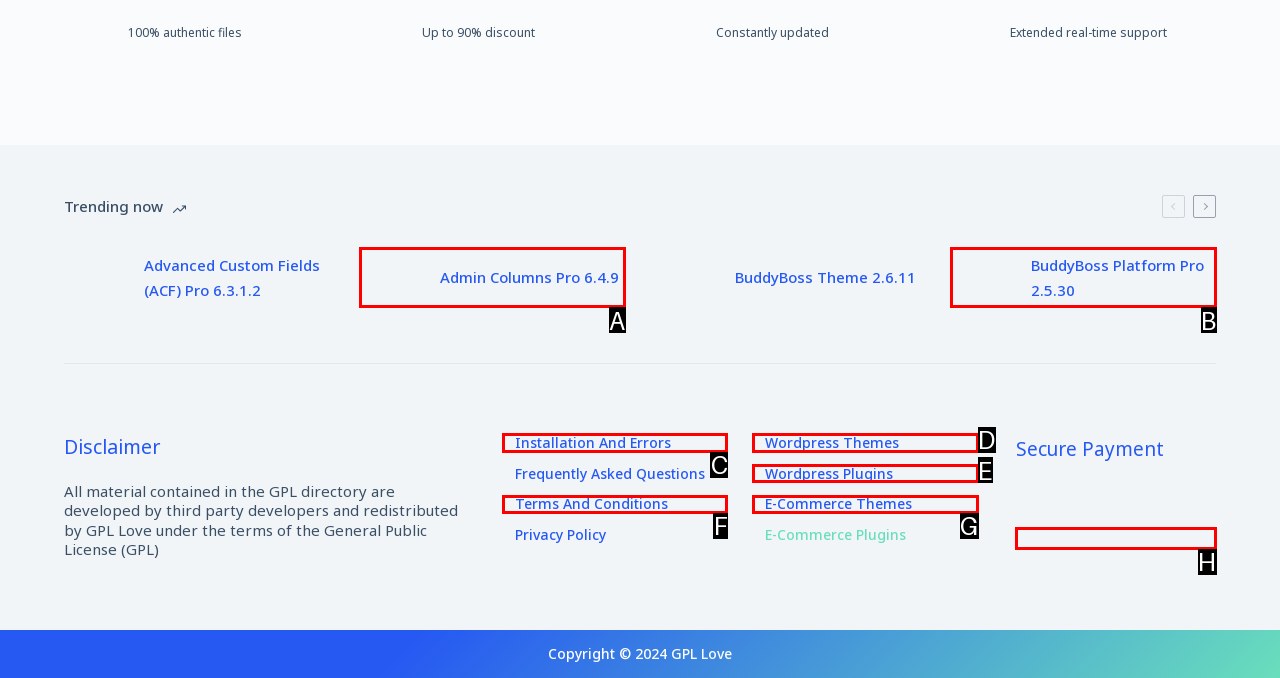Select the letter of the HTML element that best fits the description: BuddyBoss Platform Pro 2.5.30
Answer with the corresponding letter from the provided choices.

B